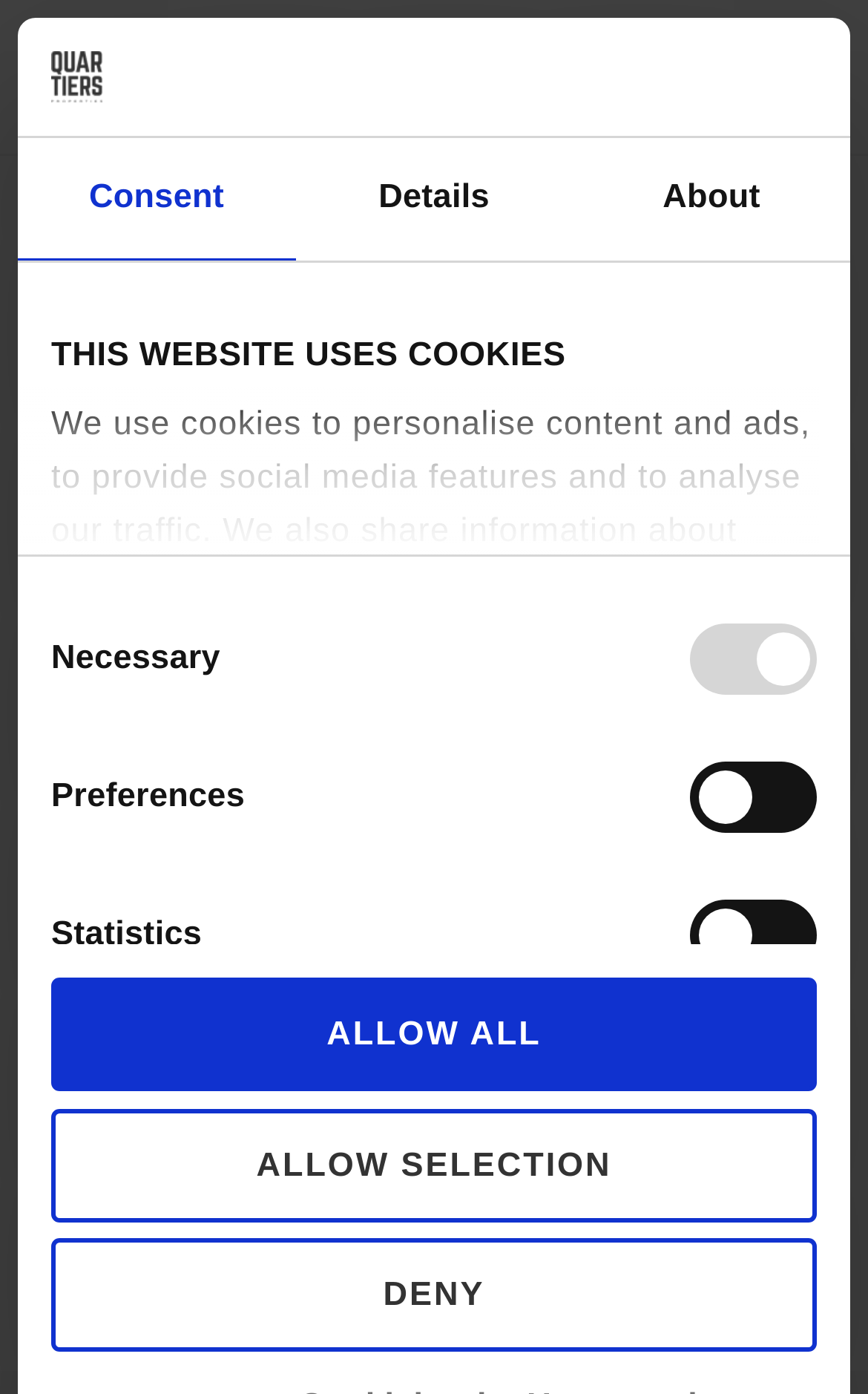Summarize the webpage with intricate details.

The webpage is about Boho Club, a restaurant that has been recommended in the 2021 Michelin Guide. At the top left corner, there is a logo image. Below the logo, there is a horizontal tab list with three tabs: "Consent", "Details", and "About". The "Consent" tab is currently selected.

In the "Consent" tab panel, there is a message about the website using cookies, followed by a heading "THIS WEBSITE USES COOKIES". Below the heading, there is a group of consent selection options, including "Necessary", "Preferences", "Statistics", and "Marketing", each with a checkbox. 

At the bottom of the page, there are three buttons: "DENY", "ALLOW SELECTION", and "ALLOW ALL". 

On the top right corner, there is a link to the "Menu". Below the menu link, there is a link to "Quartiers Properties", accompanied by an image of the same name. 

To the right of the "Quartiers Properties" link, there is a time element displaying the date "DECEMBER 22, 2020". Below the time element, there is a heading "Boho Club recommended in Michelin Guide", followed by a link with the same text. 

Below the heading, there is a paragraph of text describing the achievement of Boho Club and its owner company, Quartiers.